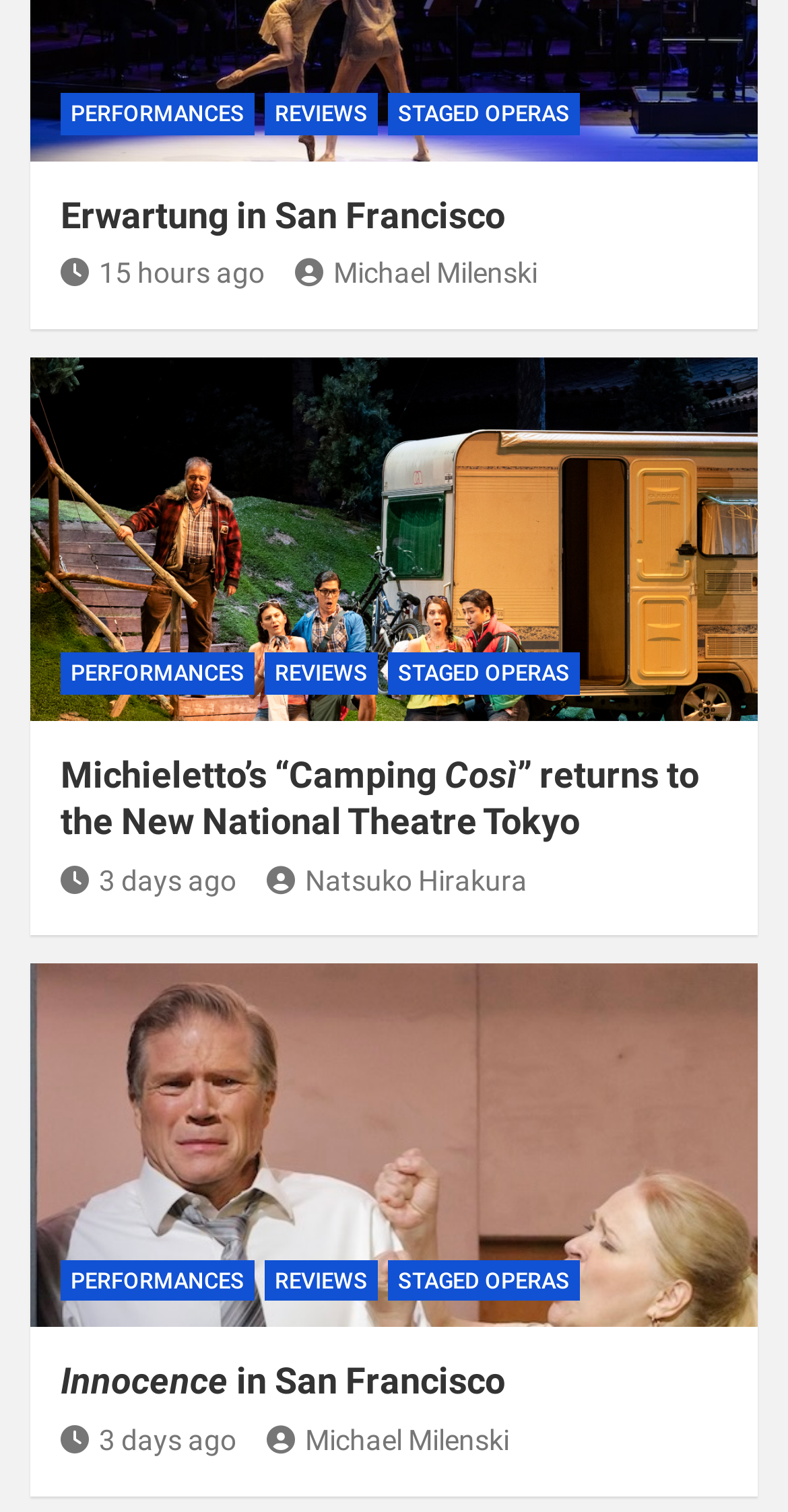Answer briefly with one word or phrase:
What are the three main categories?

PERFORMANCES, REVIEWS, STAGED OPERAS